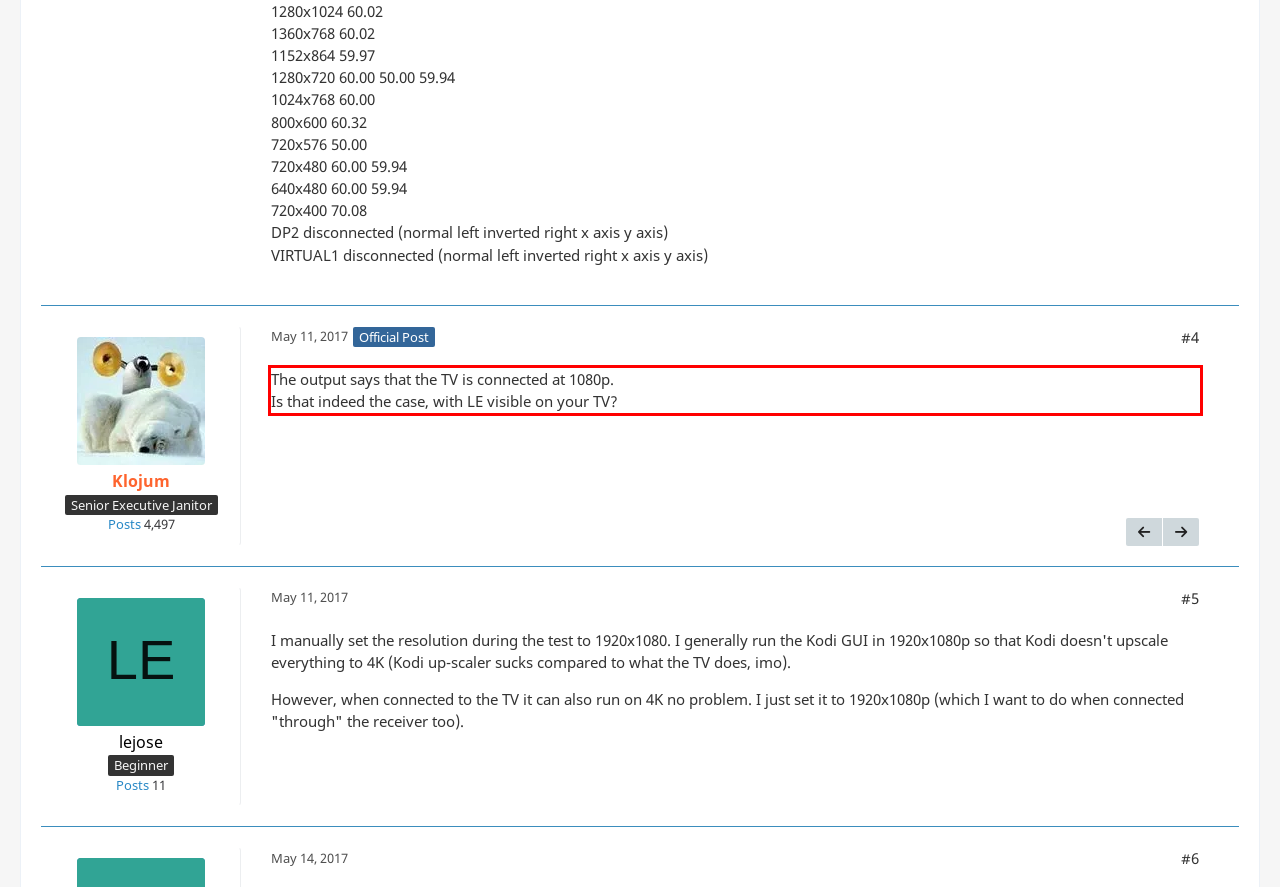Look at the provided screenshot of the webpage and perform OCR on the text within the red bounding box.

The output says that the TV is connected at 1080p. Is that indeed the case, with LE visible on your TV?